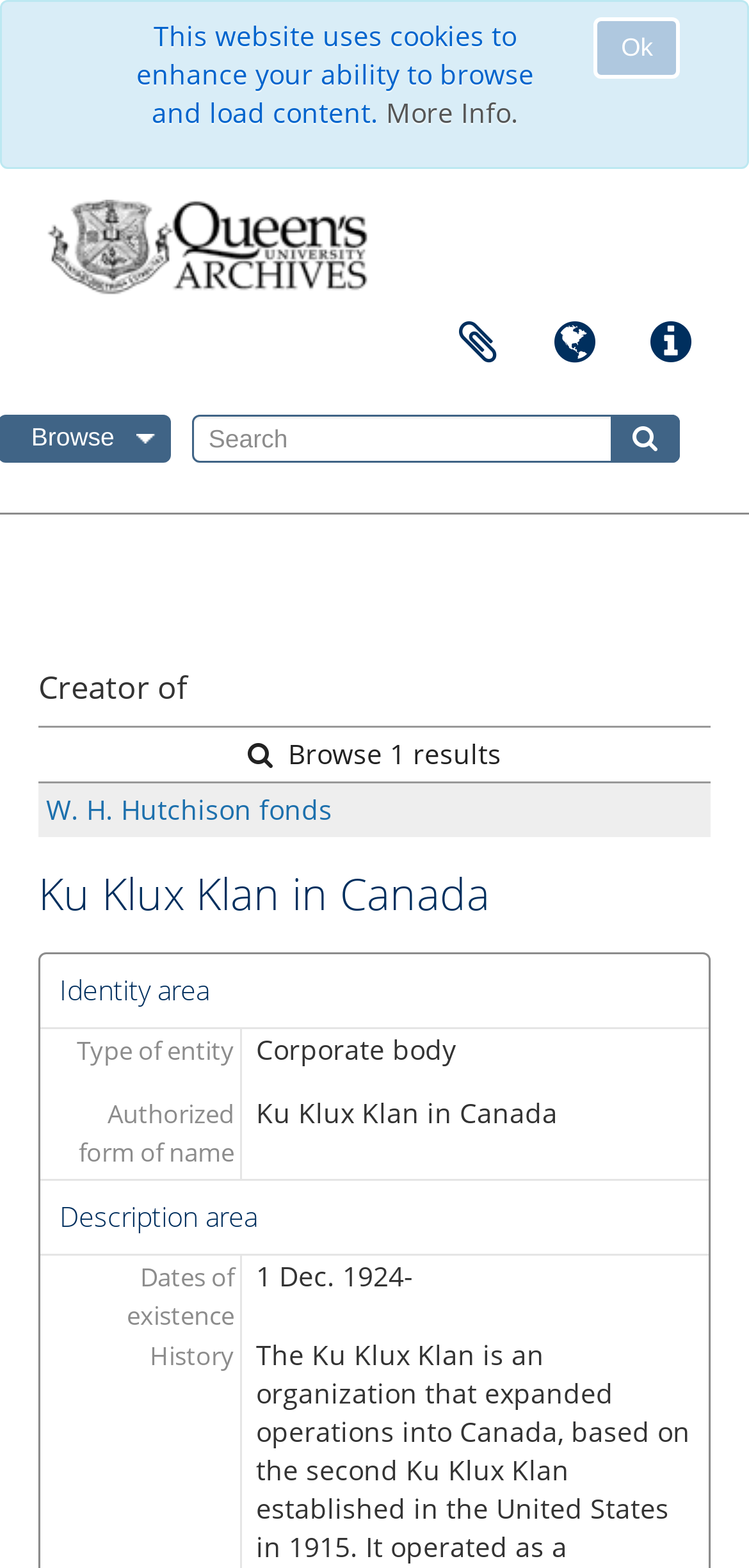Please predict the bounding box coordinates of the element's region where a click is necessary to complete the following instruction: "Browse archival holdings". The coordinates should be represented by four float numbers between 0 and 1, i.e., [left, top, right, bottom].

[0.062, 0.469, 0.938, 0.493]